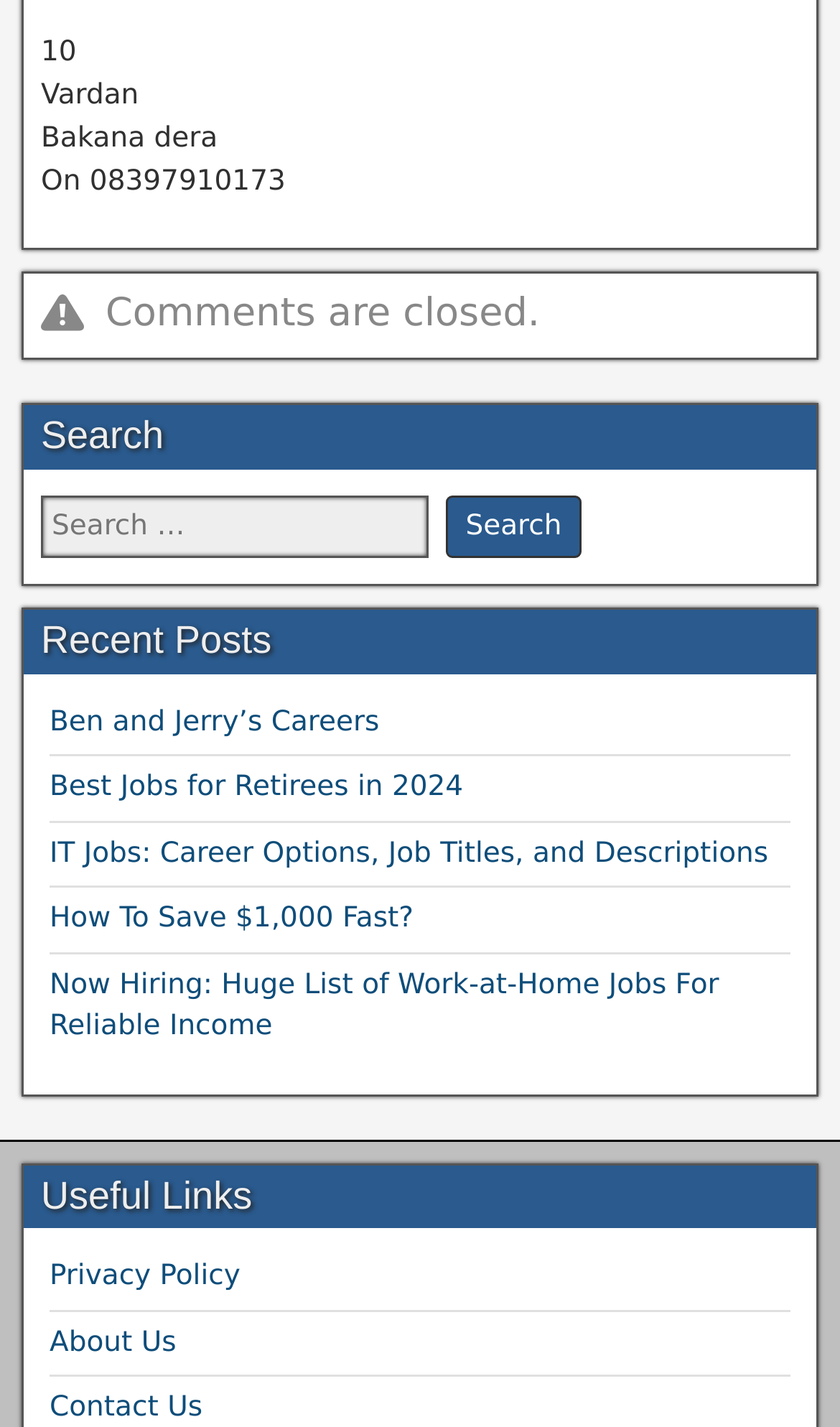What is the text above the search box?
Give a single word or phrase as your answer by examining the image.

Search